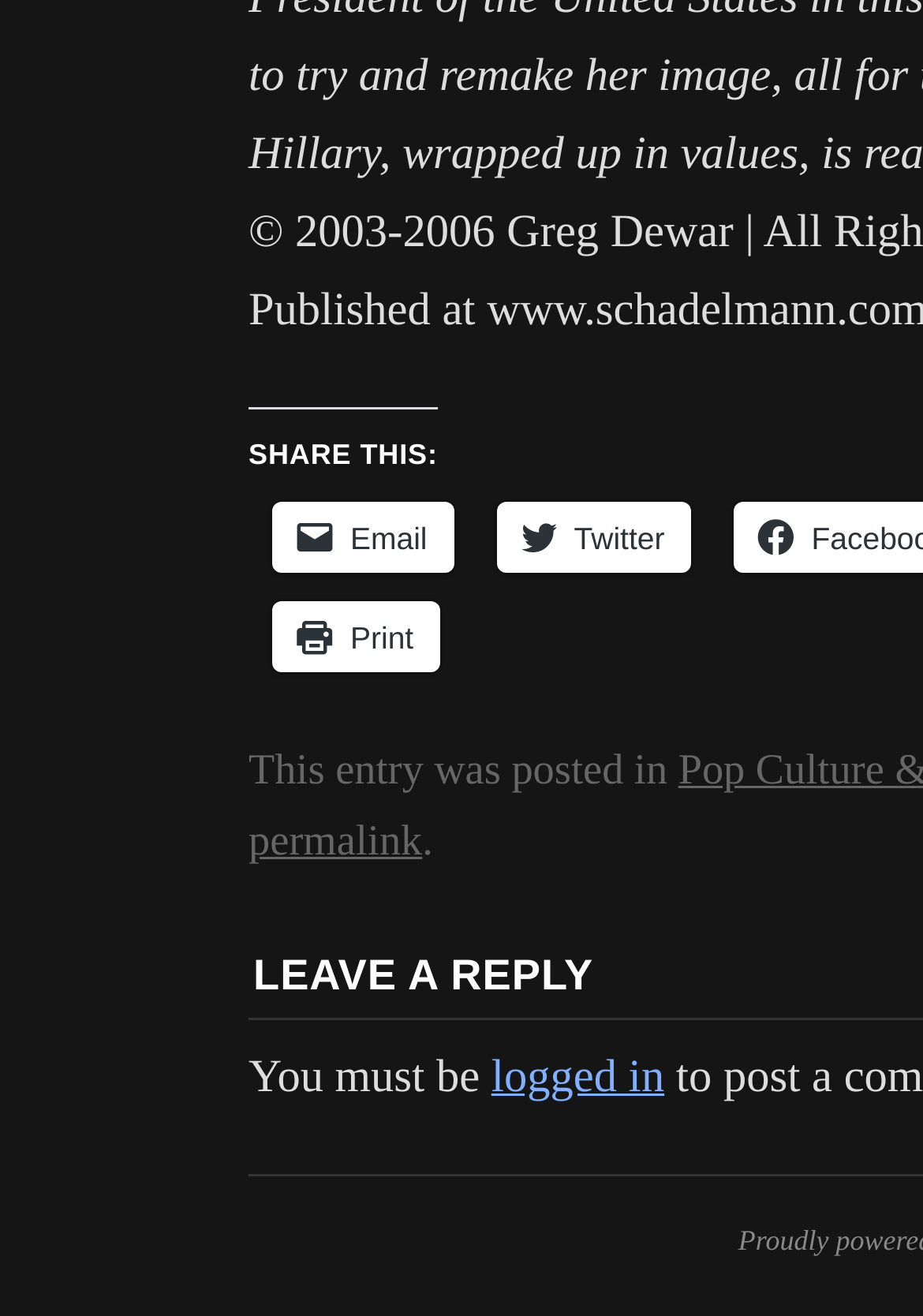Using the information in the image, give a detailed answer to the following question: What is the first sharing option?

The first sharing option is 'Email' because it is the first link under the 'SHARE THIS:' heading, and it has an OCR text of ' Email'.